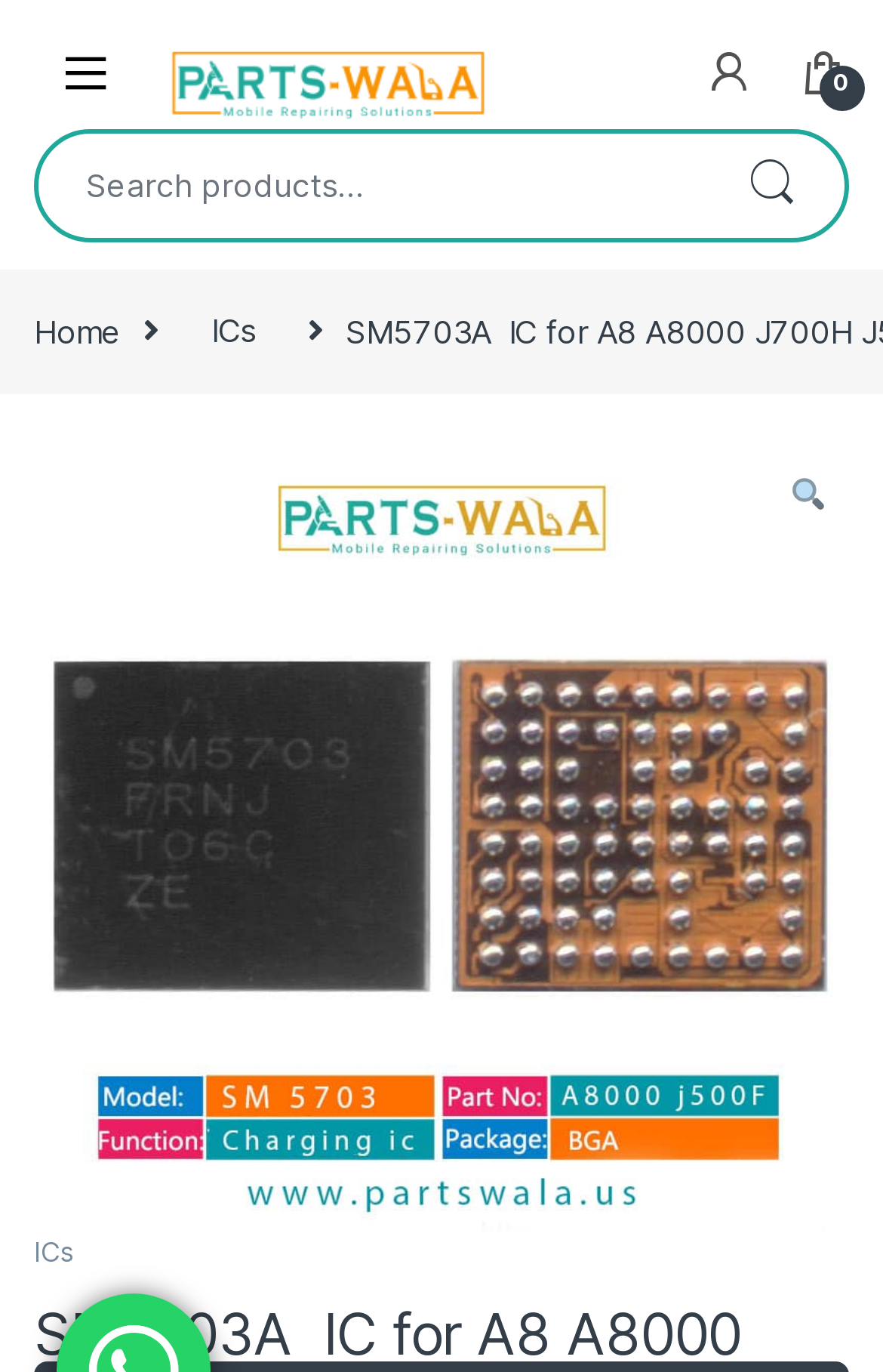Pinpoint the bounding box coordinates of the clickable element needed to complete the instruction: "Search with the search button". The coordinates should be provided as four float numbers between 0 and 1: [left, top, right, bottom].

[0.792, 0.097, 0.956, 0.173]